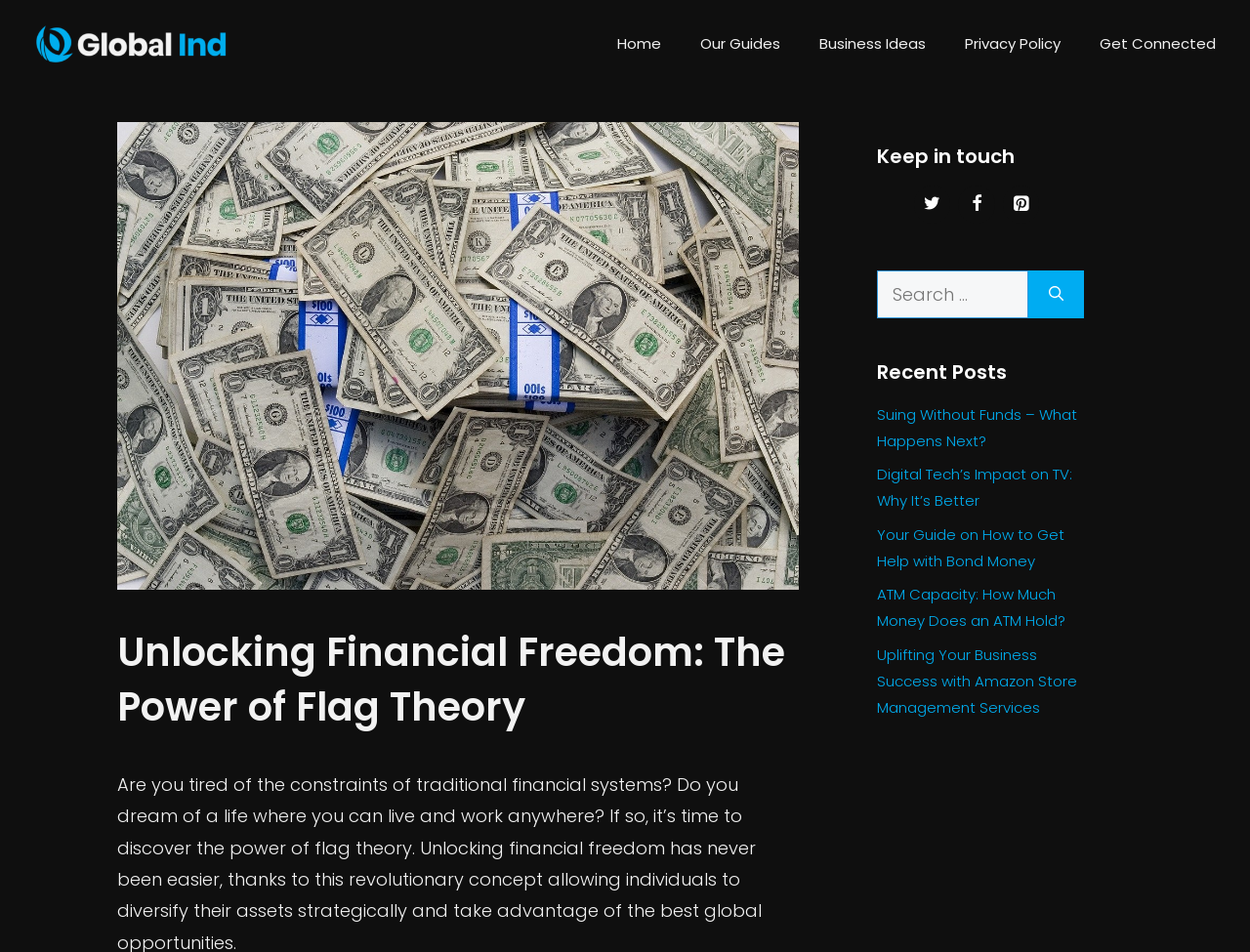Find the bounding box coordinates for the UI element whose description is: "Home". The coordinates should be four float numbers between 0 and 1, in the format [left, top, right, bottom].

[0.478, 0.015, 0.545, 0.077]